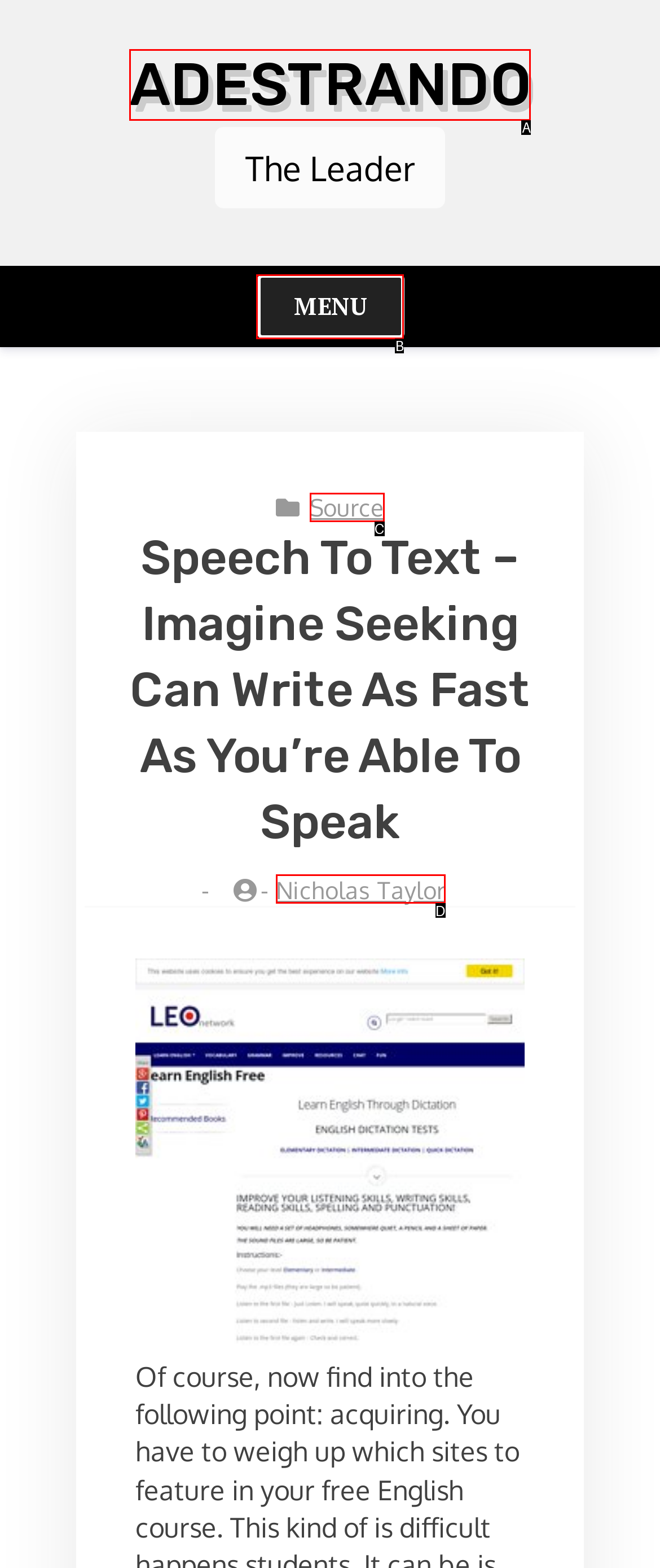Assess the description: Source and select the option that matches. Provide the letter of the chosen option directly from the given choices.

C